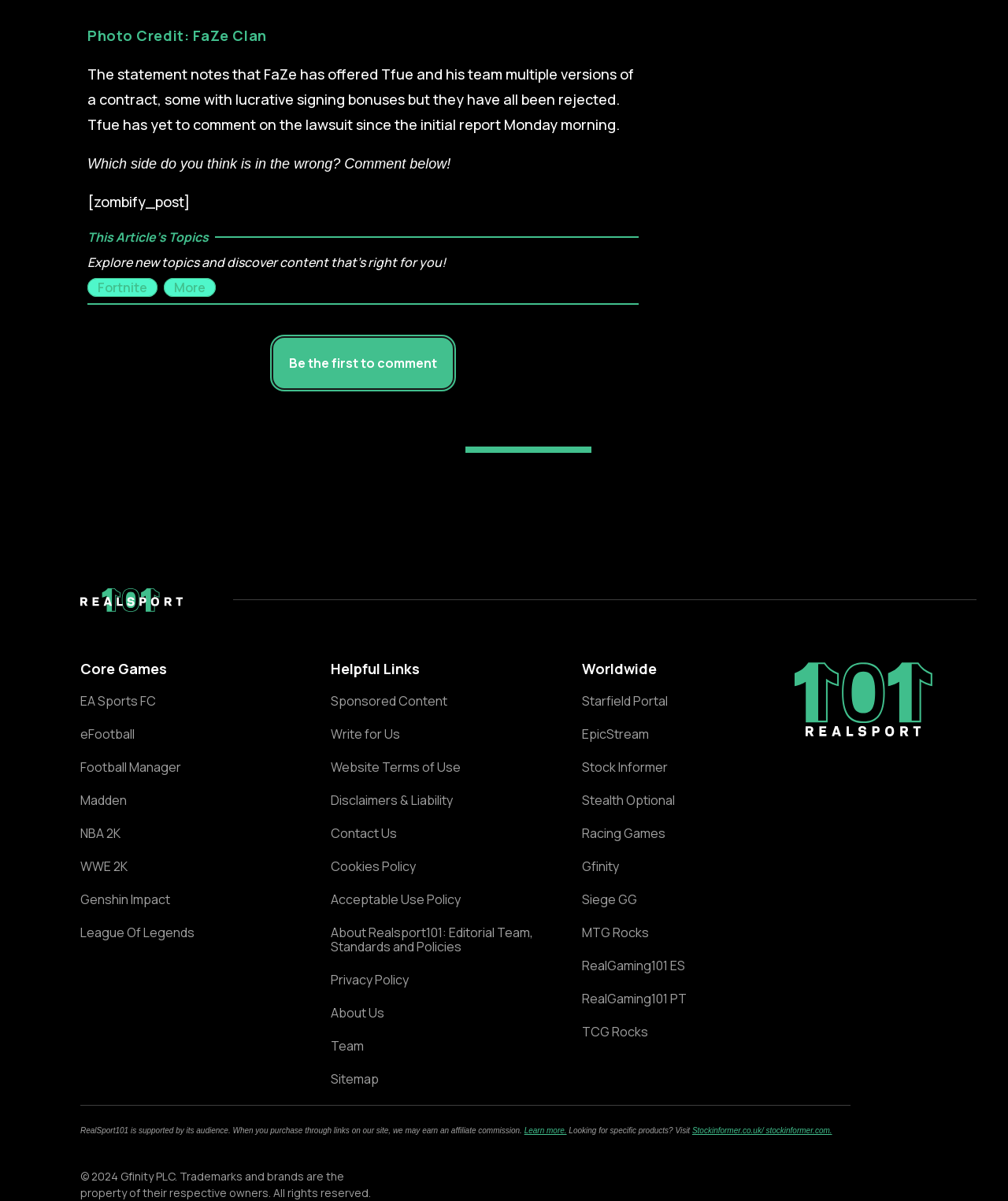Respond with a single word or phrase to the following question:
What is the name of the blaster in Fortnite?

E-11 Blaster